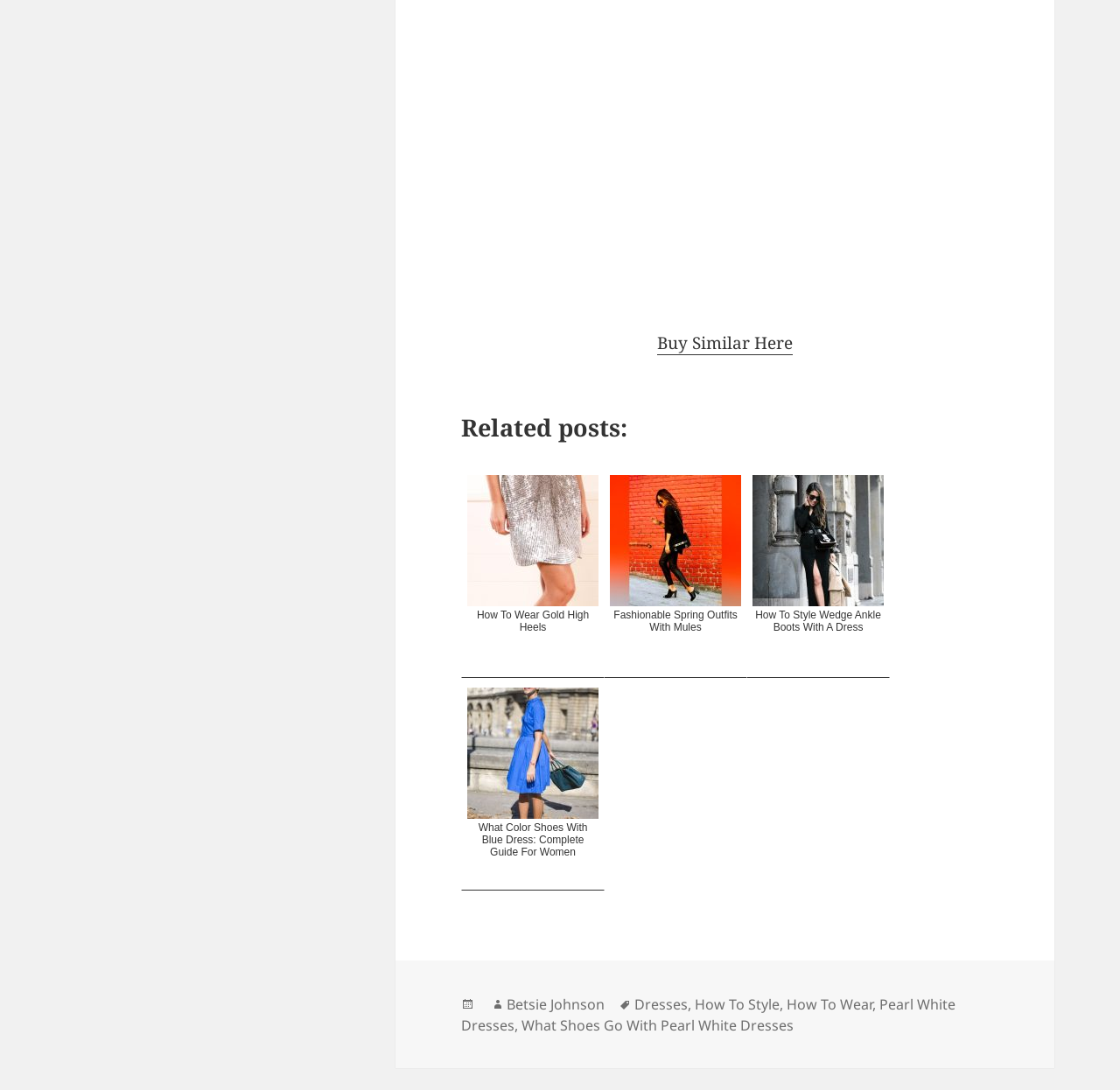Bounding box coordinates are specified in the format (top-left x, top-left y, bottom-right x, bottom-right y). All values are floating point numbers bounded between 0 and 1. Please provide the bounding box coordinate of the region this sentence describes: Fashionable Spring Outfits With Mules

[0.539, 0.431, 0.667, 0.622]